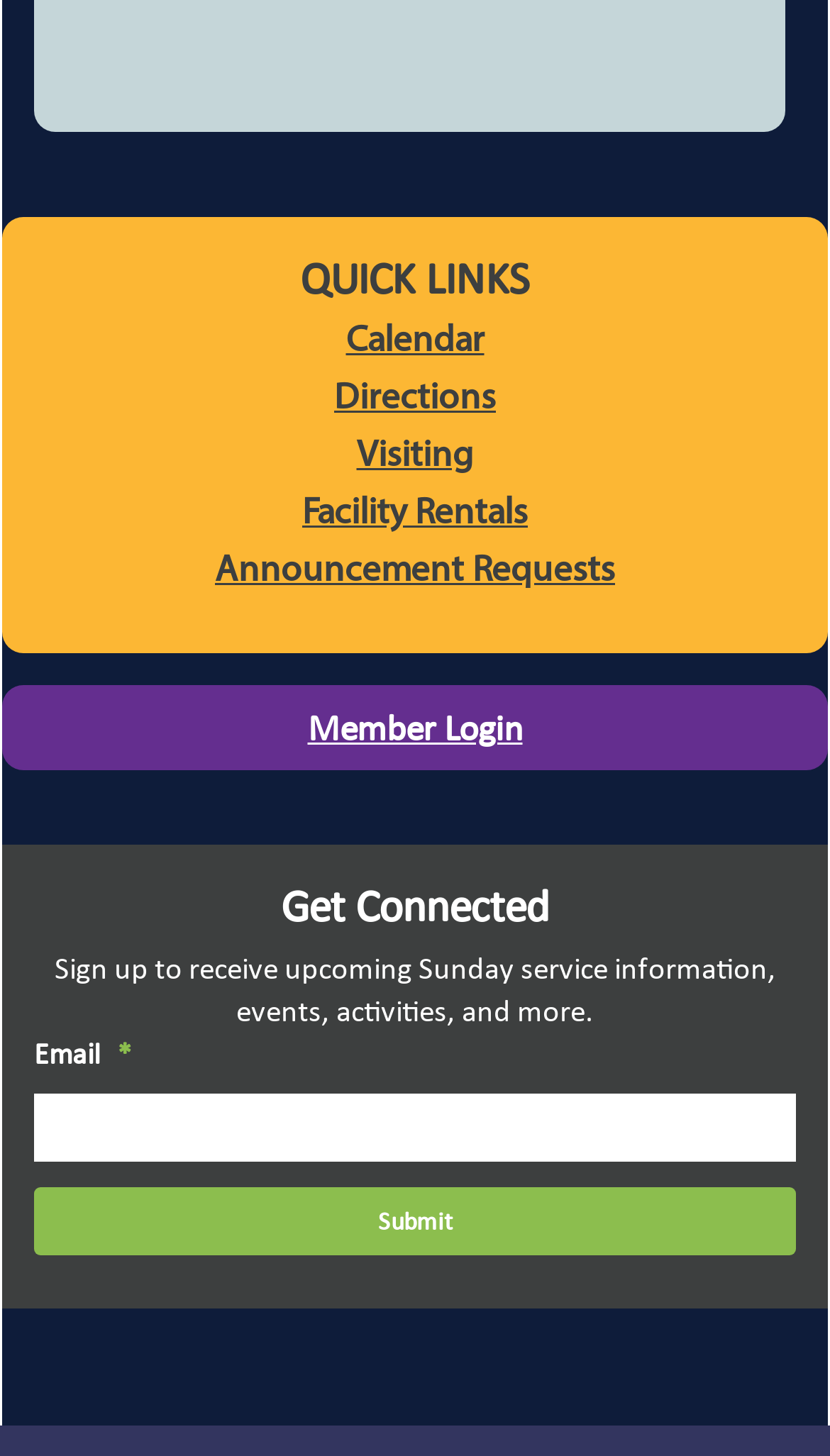Provide the bounding box for the UI element matching this description: "title="UU Church Blog"".

[0.504, 0.955, 0.632, 0.975]